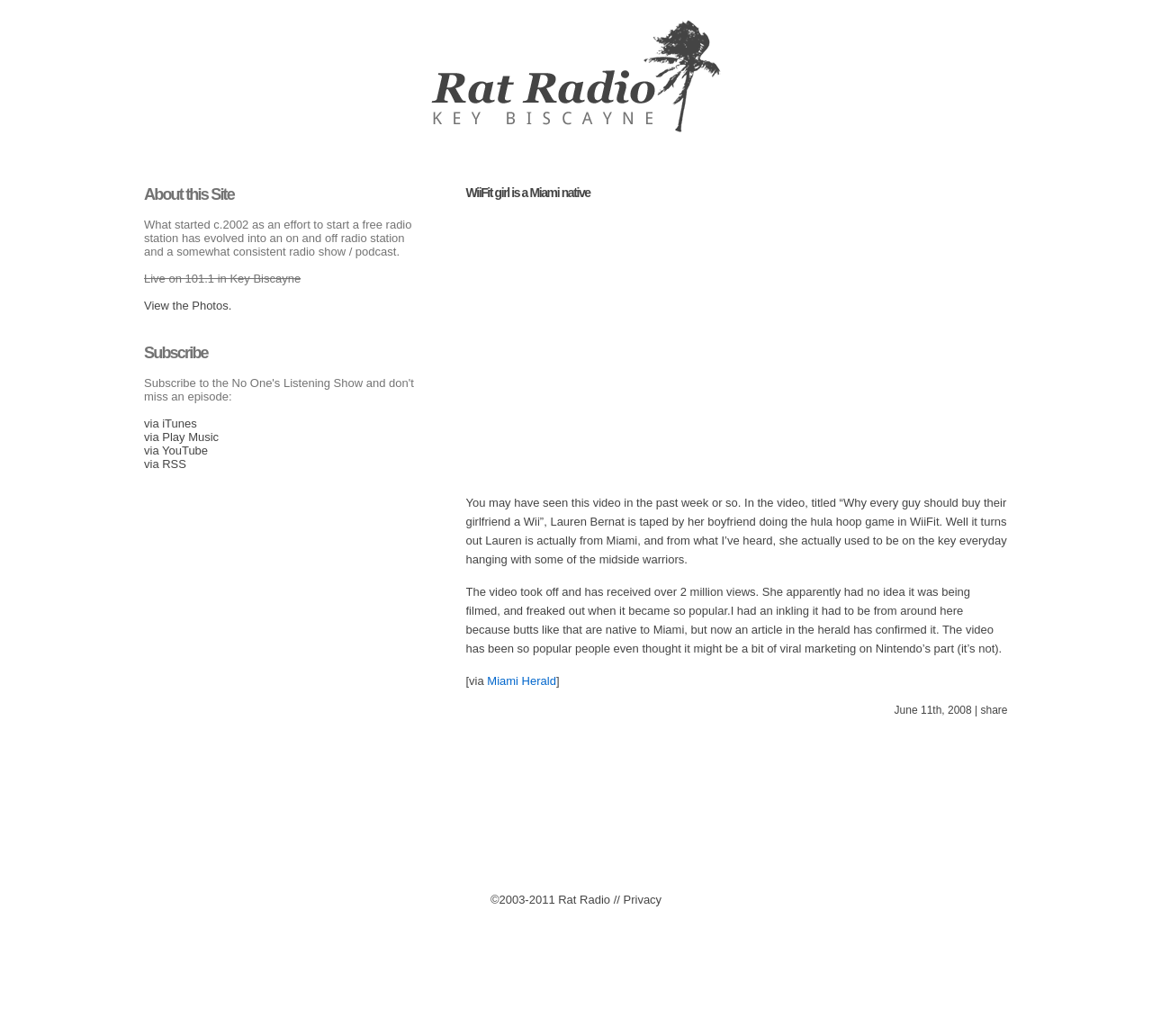What is the name of the girl in the video?
Use the image to answer the question with a single word or phrase.

Lauren Bernat